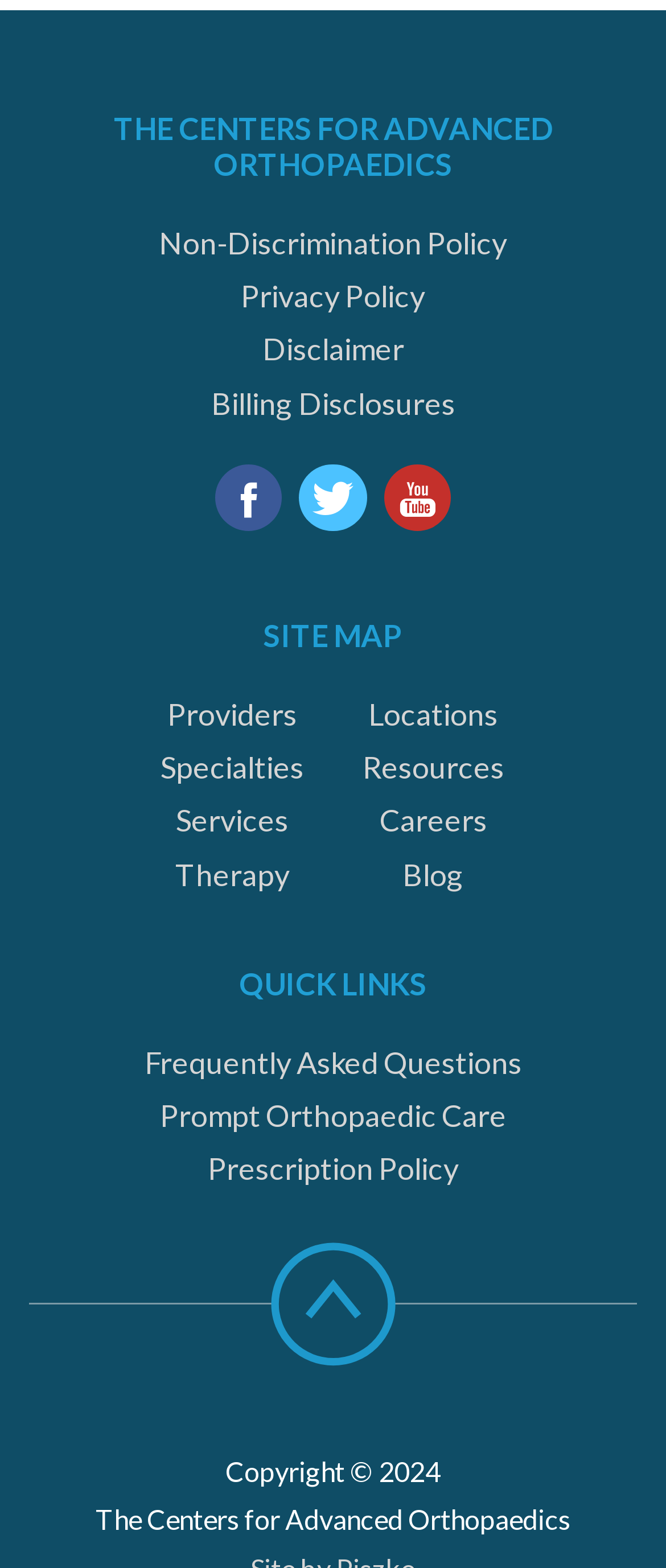Using the given element description, provide the bounding box coordinates (top-left x, top-left y, bottom-right x, bottom-right y) for the corresponding UI element in the screenshot: Locations

[0.543, 0.445, 0.759, 0.467]